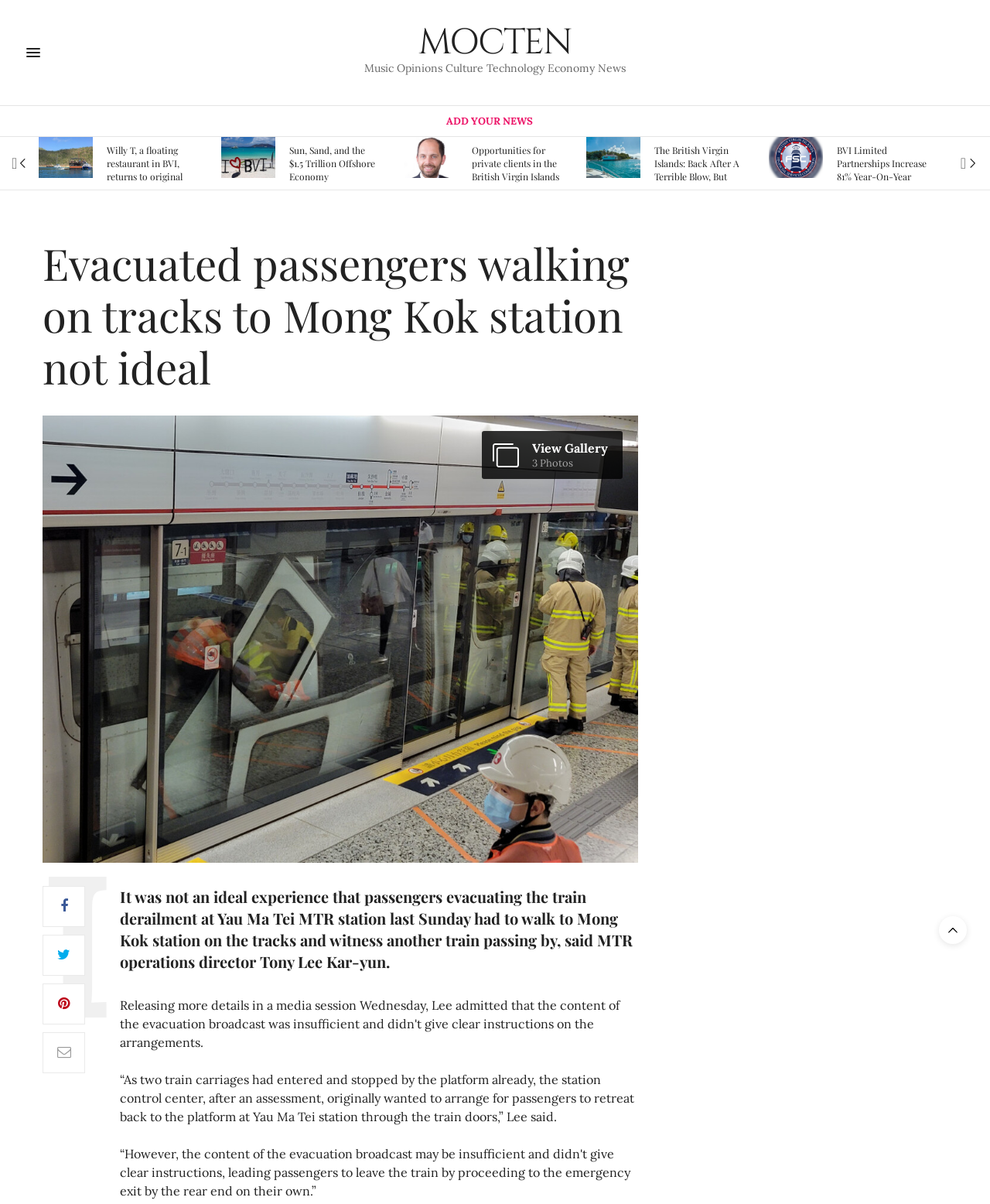Determine the bounding box coordinates of the clickable region to follow the instruction: "View the gallery".

[0.487, 0.358, 0.629, 0.398]